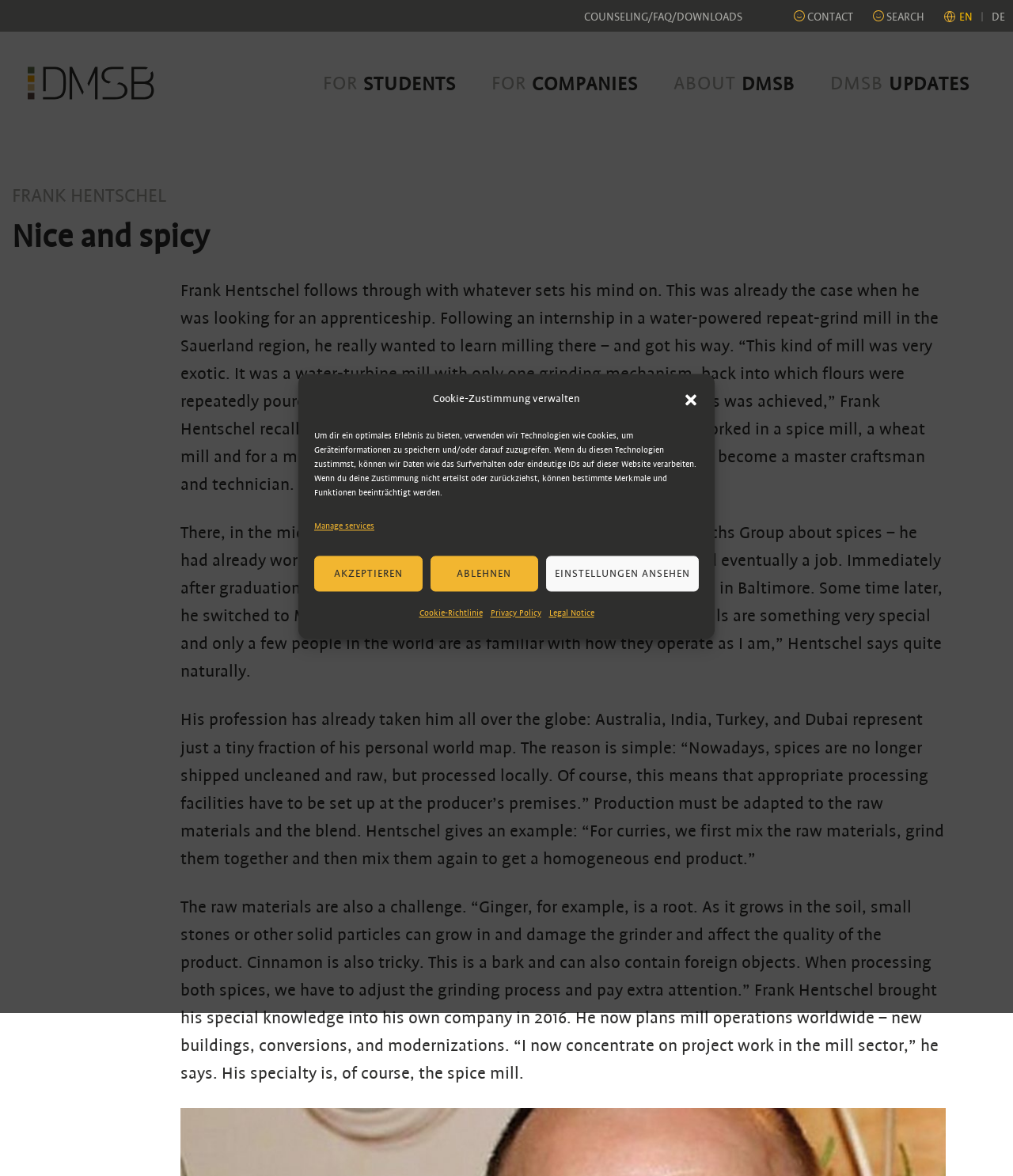Identify the bounding box coordinates necessary to click and complete the given instruction: "Click the 'COUNSELING/FAQ/DOWNLOADS' link".

[0.576, 0.009, 0.733, 0.019]